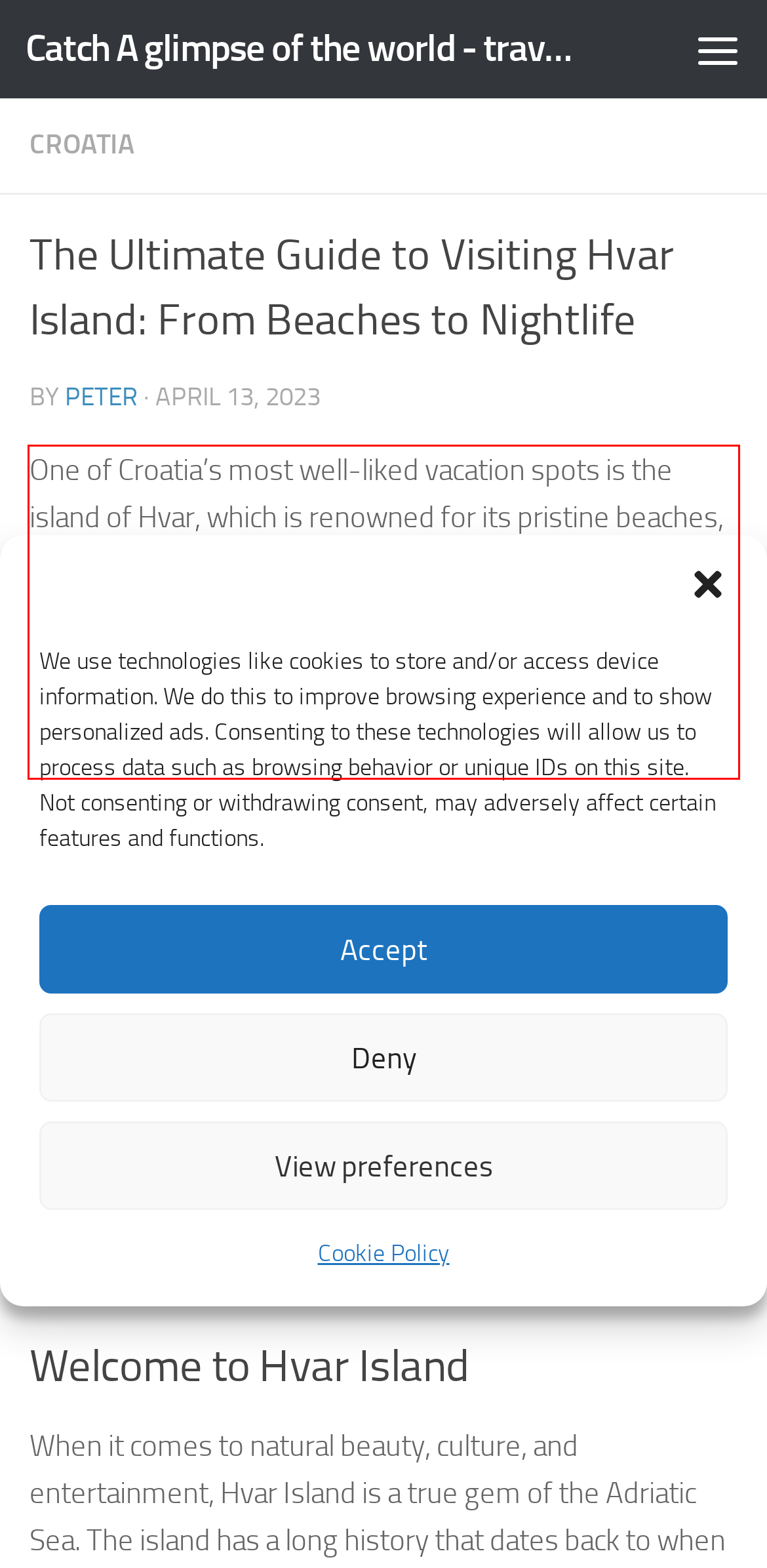Identify and extract the text within the red rectangle in the screenshot of the webpage.

One of Croatia’s most well-liked vacation spots is the island of Hvar, which is renowned for its pristine beaches, exciting nightlife, and beautiful waters. Anyone visiting Croatia should be sure to stop by this charming island in the Adriatic Sea. The best beaches and hotspots for nightlife will all be covered in this article’s comprehensive guide to visiting Hvar Island.